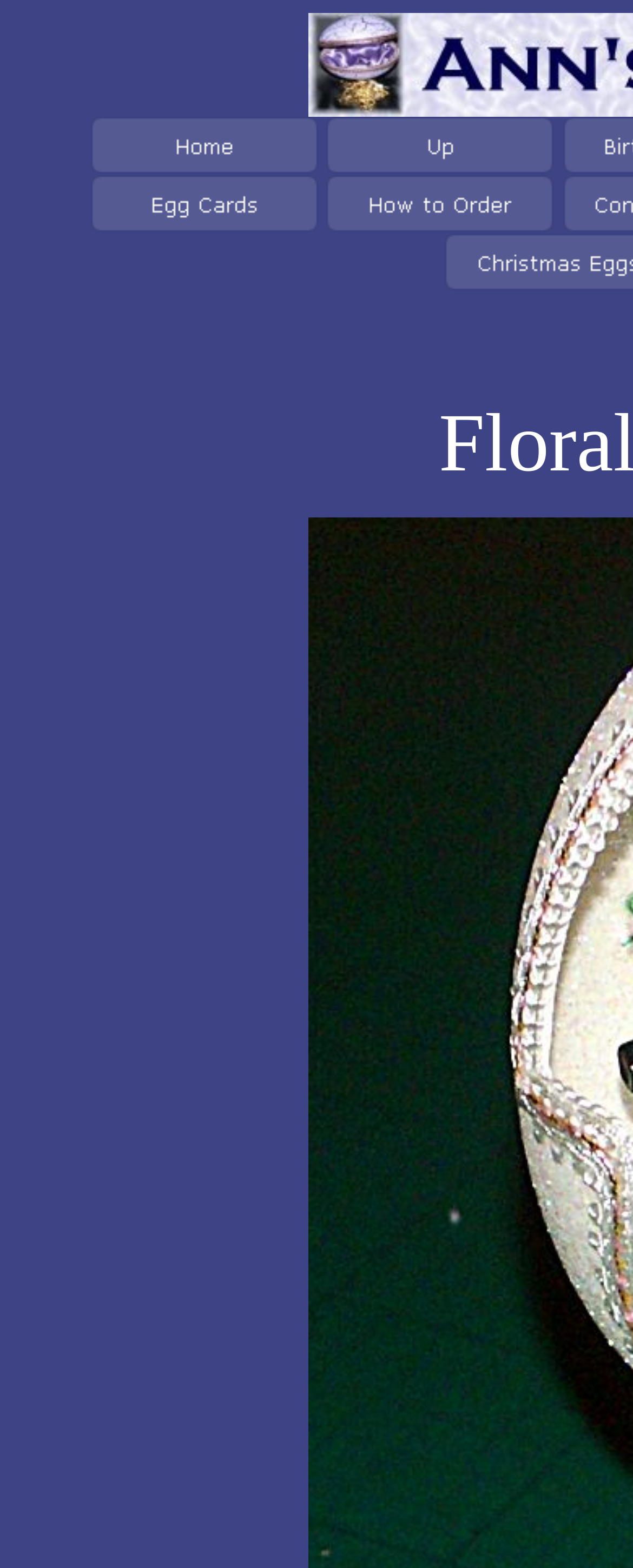What is the relative position of the 'Up' link to the 'Home' link?
Refer to the screenshot and respond with a concise word or phrase.

Right side